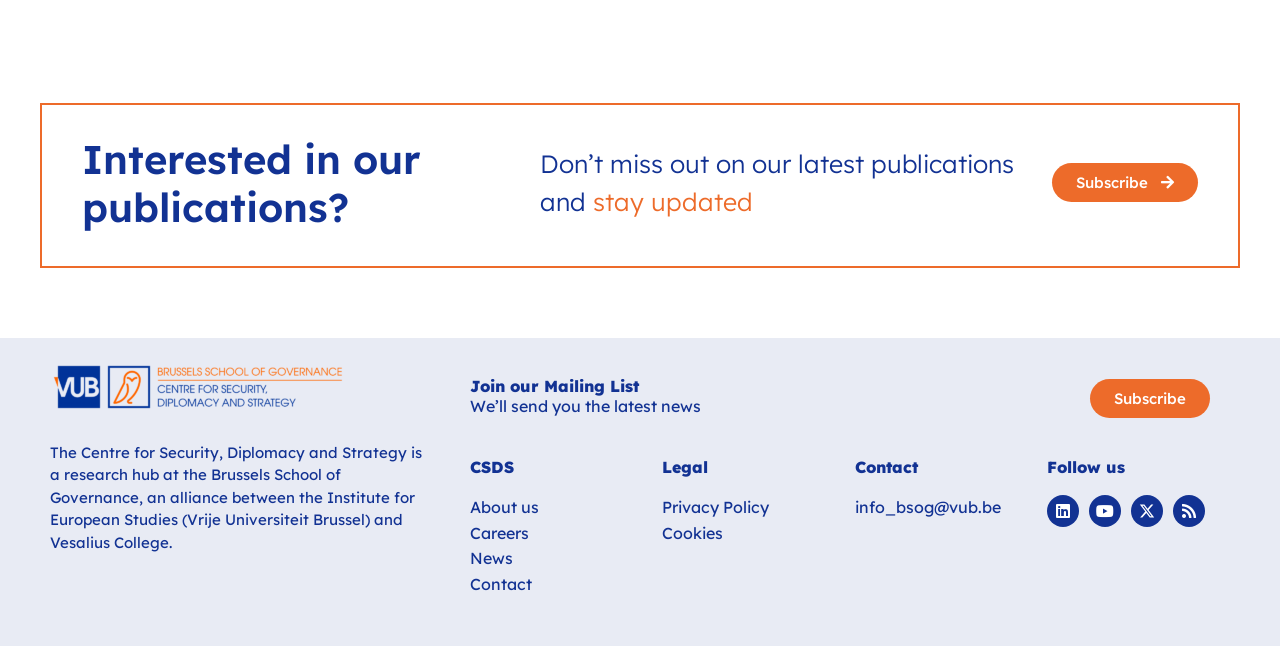Please locate the bounding box coordinates of the element's region that needs to be clicked to follow the instruction: "Subscribe to the mailing list". The bounding box coordinates should be provided as four float numbers between 0 and 1, i.e., [left, top, right, bottom].

[0.852, 0.586, 0.945, 0.647]